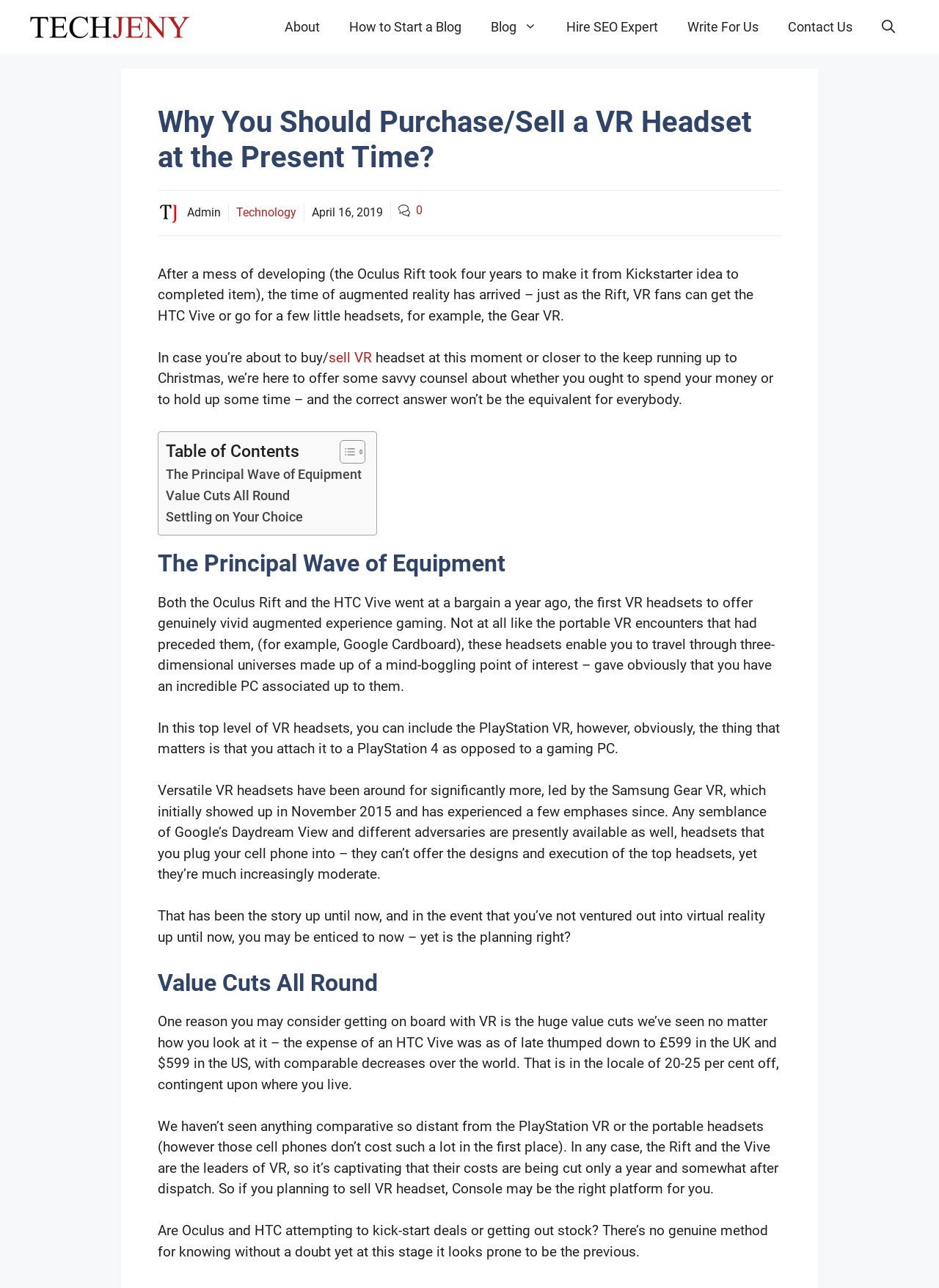What is the price of HTC Vive in the UK?
Answer with a single word or phrase by referring to the visual content.

£599